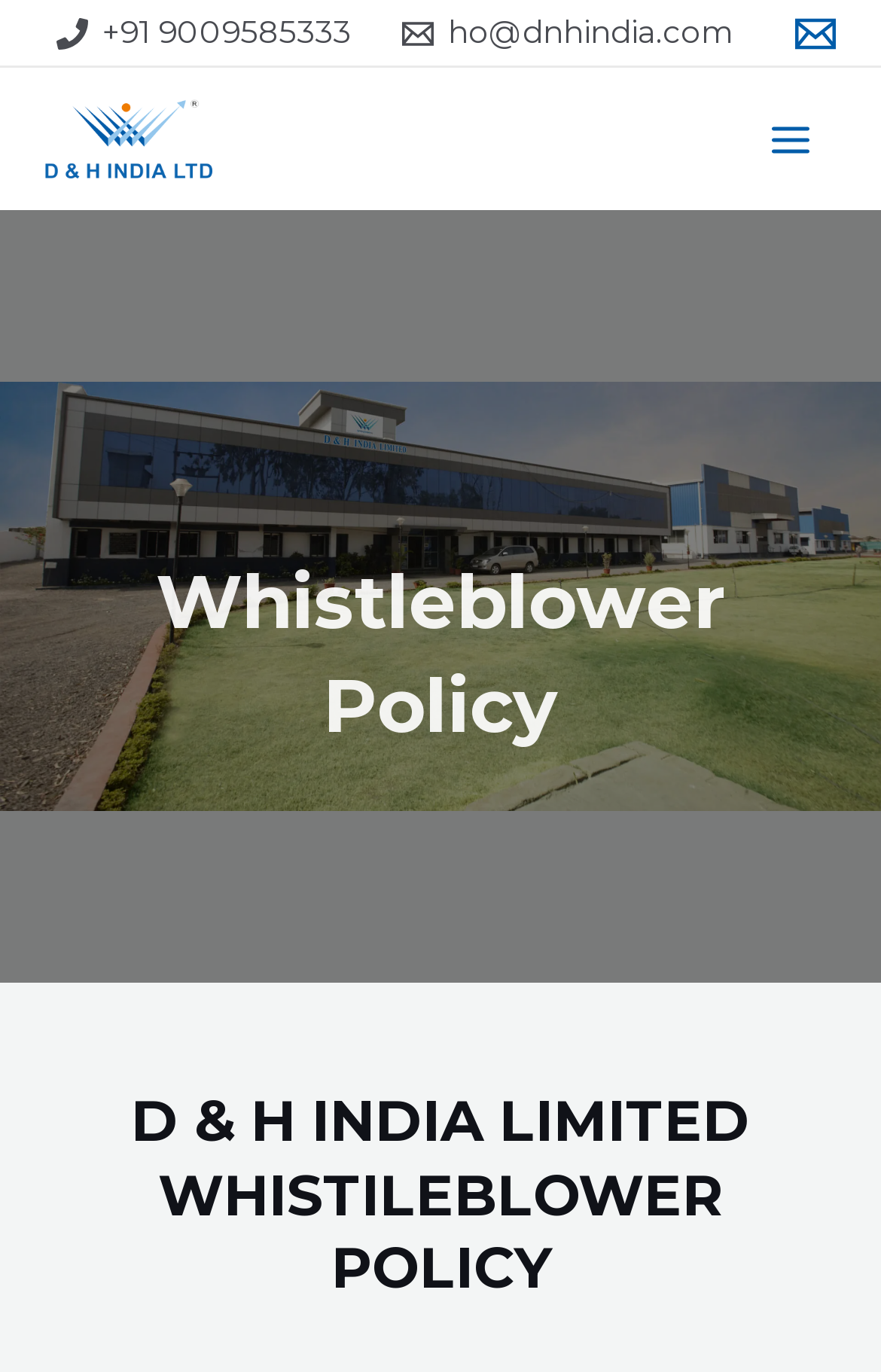Please find the bounding box for the UI component described as follows: "+91 9009585333".

[0.051, 0.014, 0.413, 0.037]